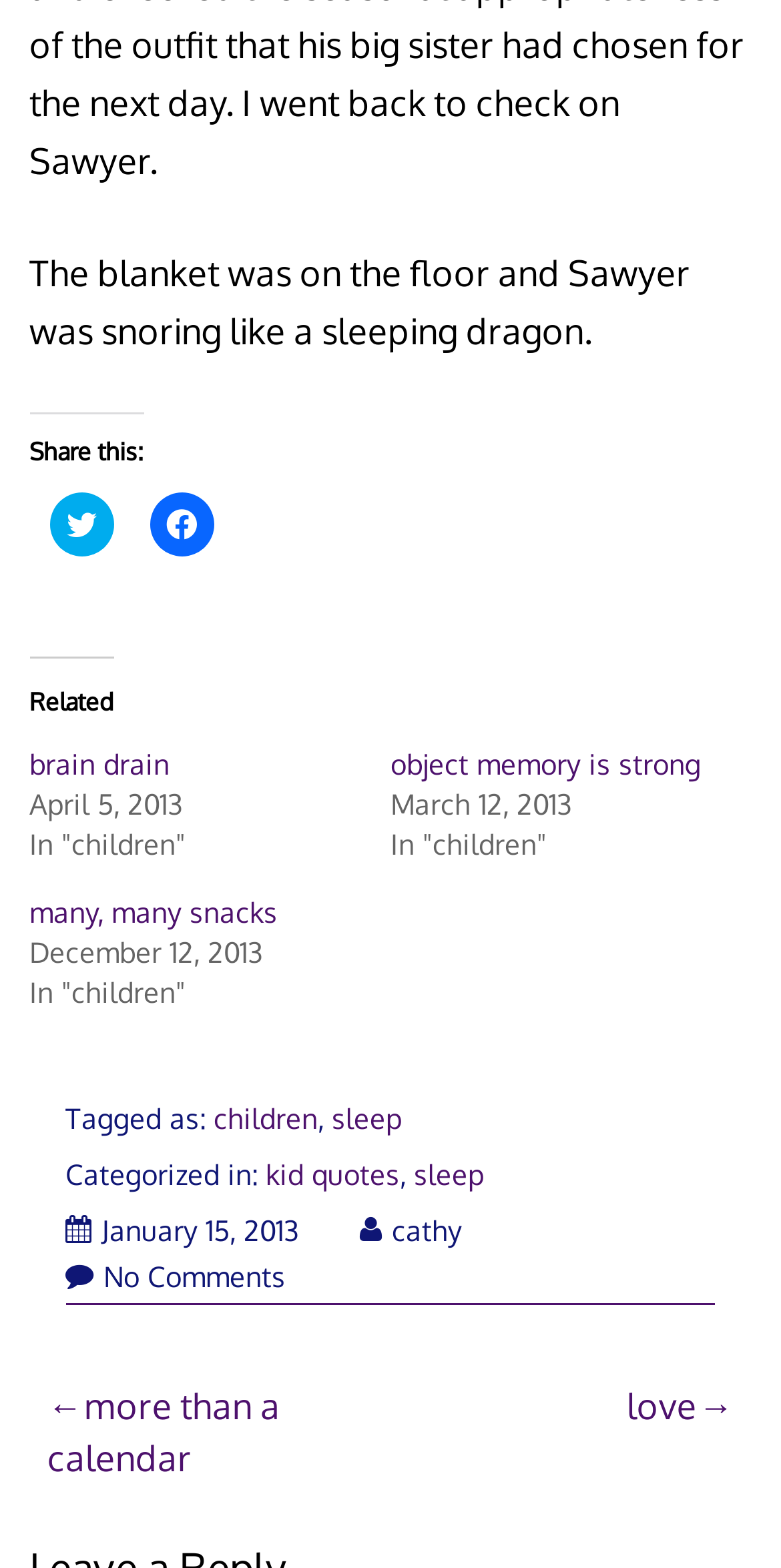Identify and provide the bounding box coordinates of the UI element described: "renting a 30-yard dumpster". The coordinates should be formatted as [left, top, right, bottom], with each number being a float between 0 and 1.

None